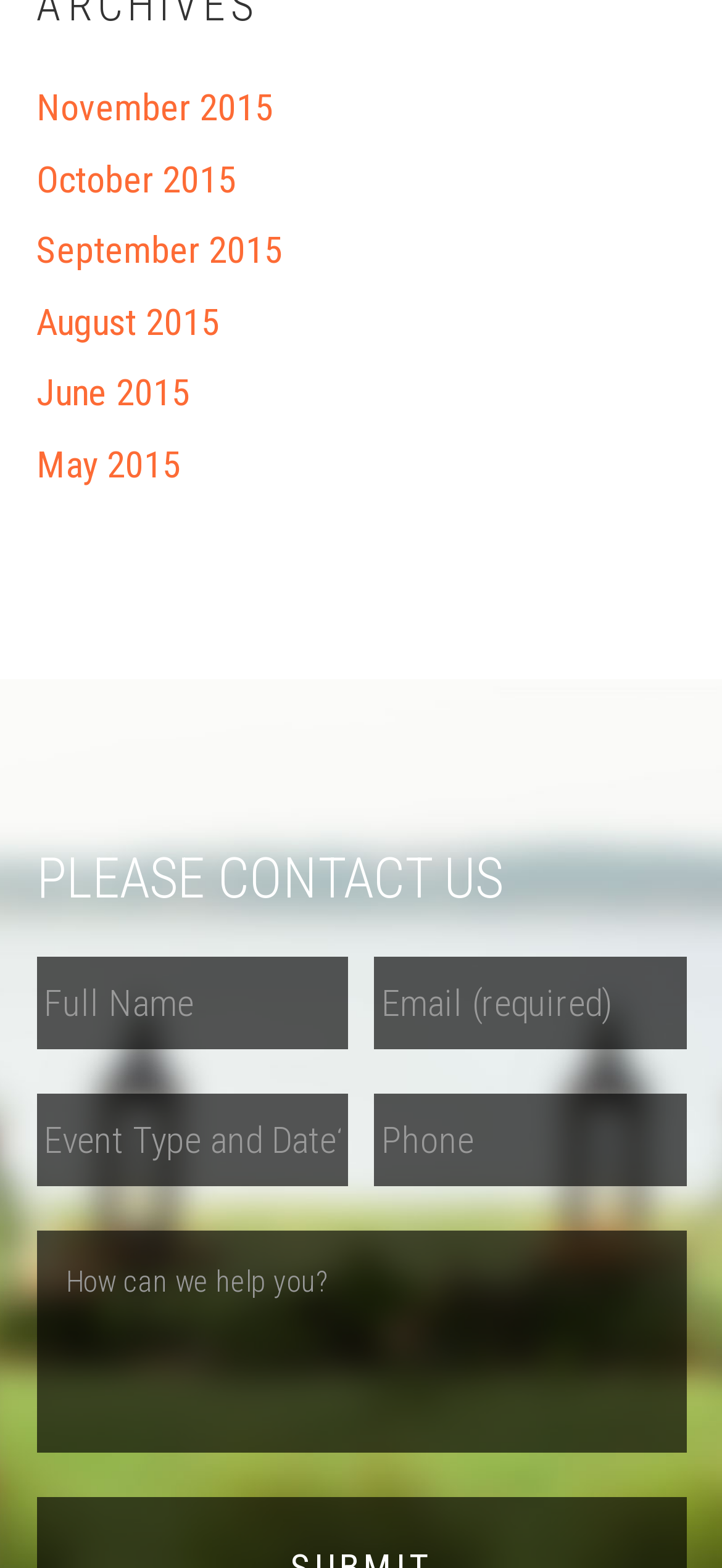Please find the bounding box coordinates for the clickable element needed to perform this instruction: "Get a quote".

None